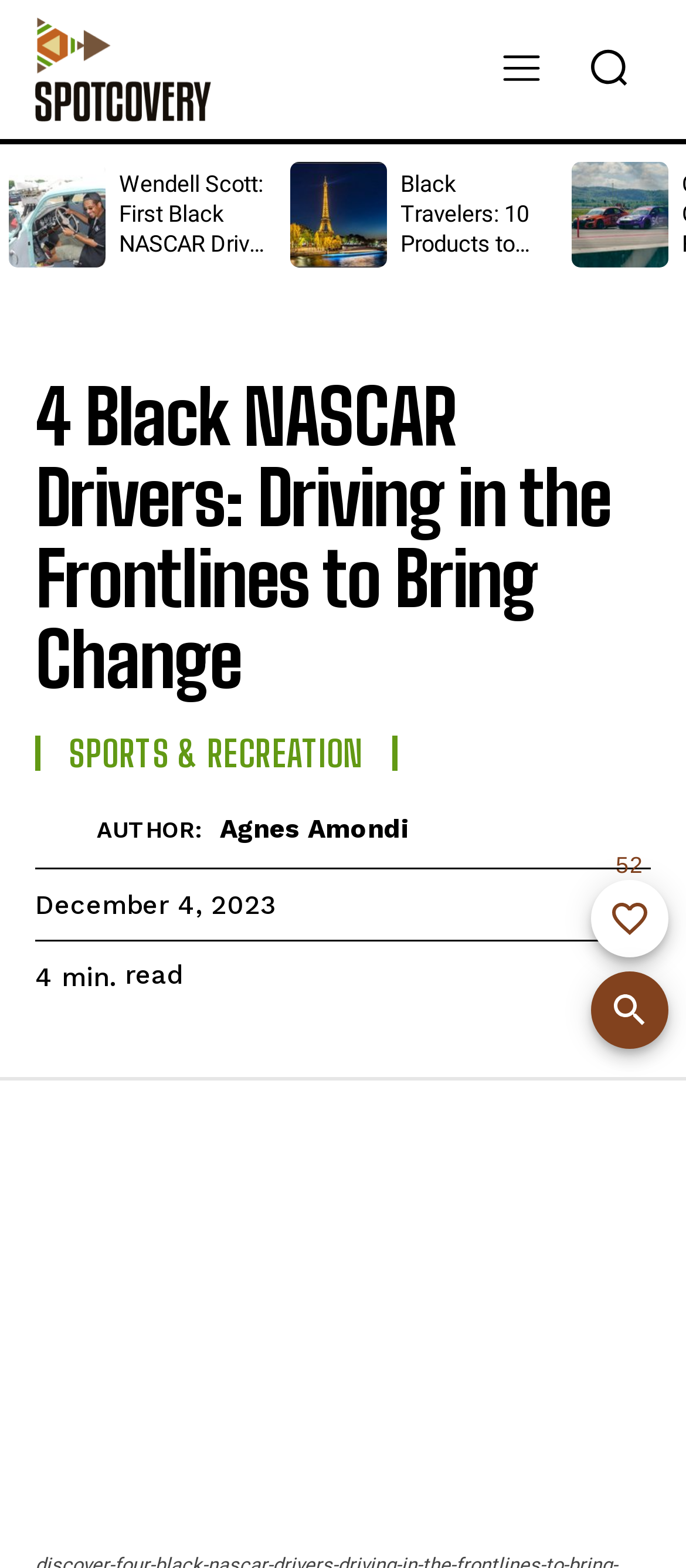Provide the bounding box coordinates, formatted as (top-left x, top-left y, bottom-right x, bottom-right y), with all values being floating point numbers between 0 and 1. Identify the bounding box of the UI element that matches the description: Sports & Recreation

[0.1, 0.47, 0.529, 0.492]